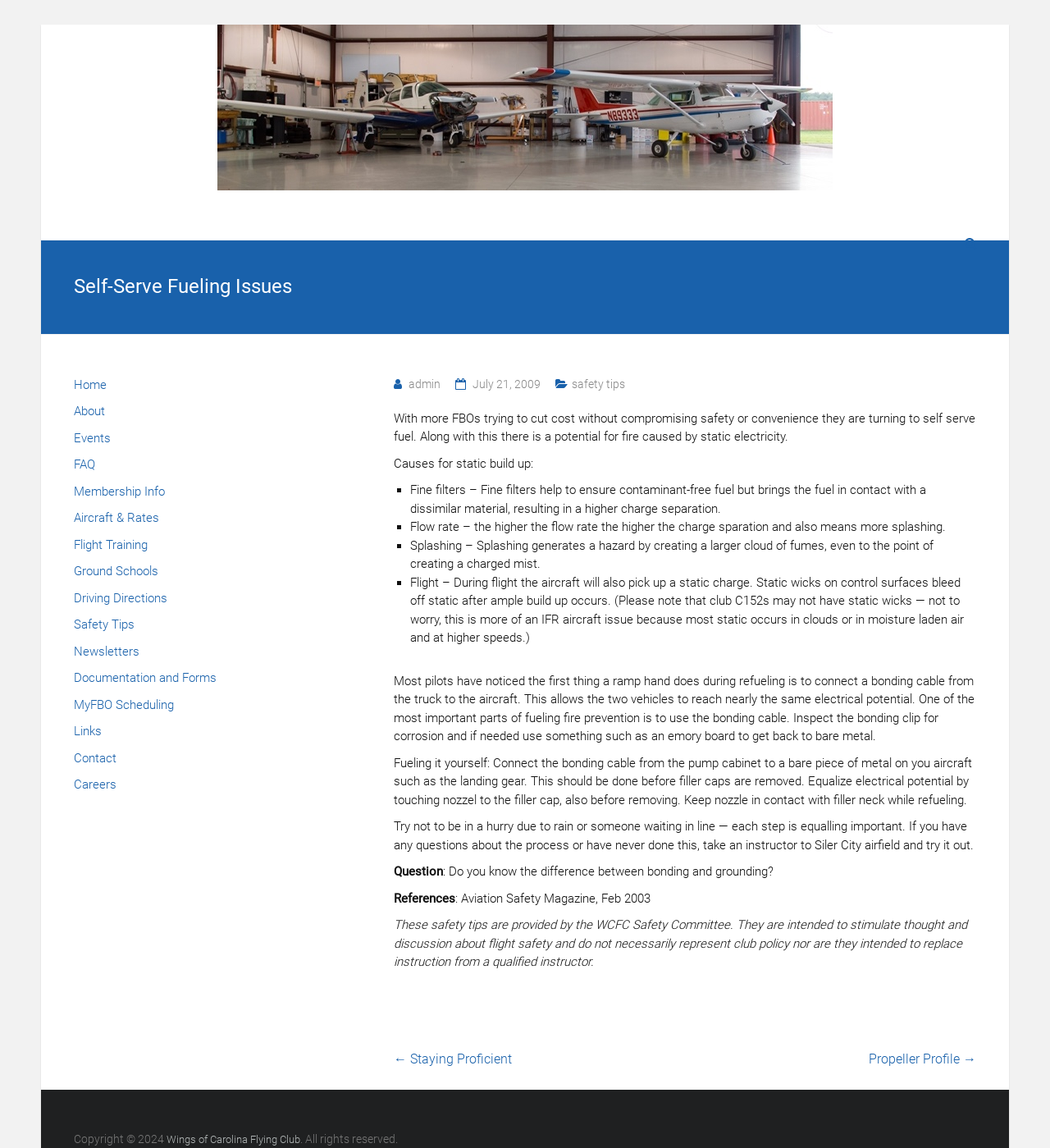What is the name of the flying club?
Answer with a single word or phrase by referring to the visual content.

Wings of Carolina Flying Club